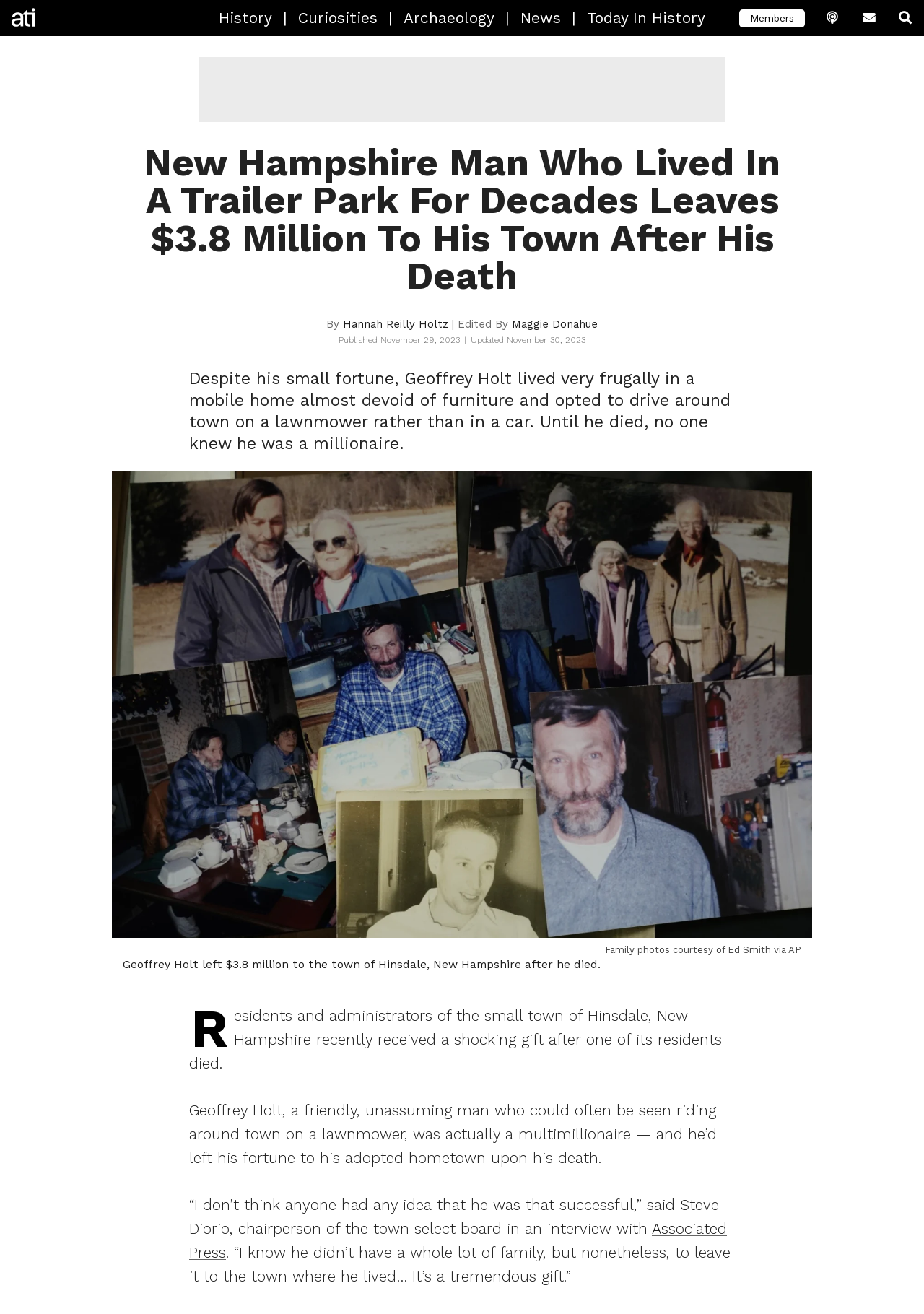What is the name of the man who left $3.8 million to his town?
Respond with a short answer, either a single word or a phrase, based on the image.

Geoffrey Holt